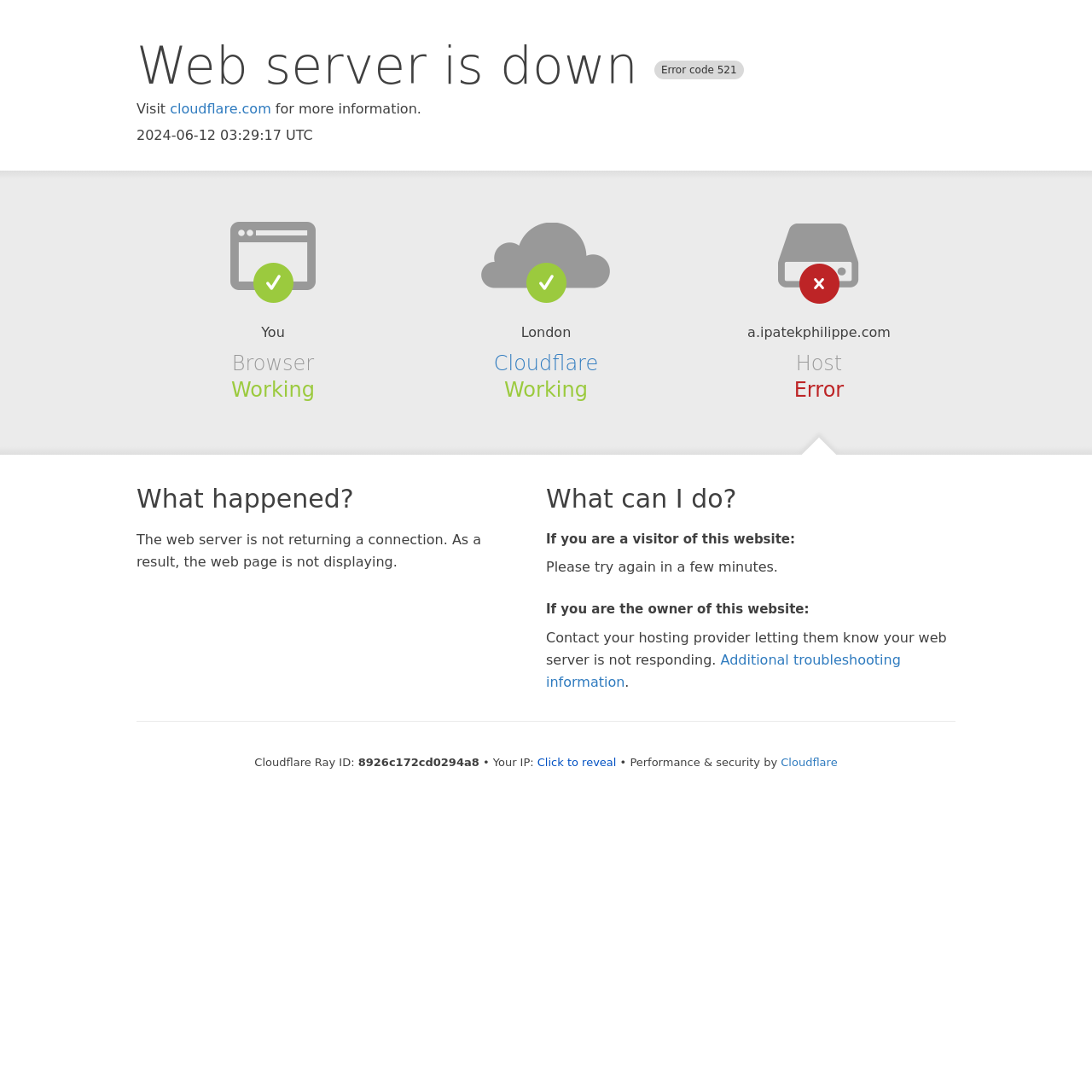Explain the webpage in detail.

The webpage appears to be an error page, indicating that the web server is down with an error code 521. At the top of the page, there is a heading that displays the error message "Web server is down Error code 521". Below this heading, there is a link to "cloudflare.com" with a brief description "Visit for more information".

On the left side of the page, there are several sections with headings, including "Browser", "Cloudflare", and "Host". Each section contains some static text and links providing information about the error. For instance, the "Browser" section indicates that it is working, while the "Cloudflare" section has a link to the Cloudflare website. The "Host" section displays the domain name "a.ipatekphilippe.com" and indicates that there is an error.

In the middle of the page, there are two main sections with headings "What happened?" and "What can I do?". The "What happened?" section explains that the web server is not returning a connection, resulting in the webpage not displaying. The "What can I do?" section provides guidance for visitors and owners of the website, including trying again in a few minutes or contacting the hosting provider.

At the bottom of the page, there is some additional information, including a Cloudflare Ray ID and the visitor's IP address, which can be revealed by clicking a button. There is also a link to "Additional troubleshooting information" and a mention of "Performance & security by Cloudflare".